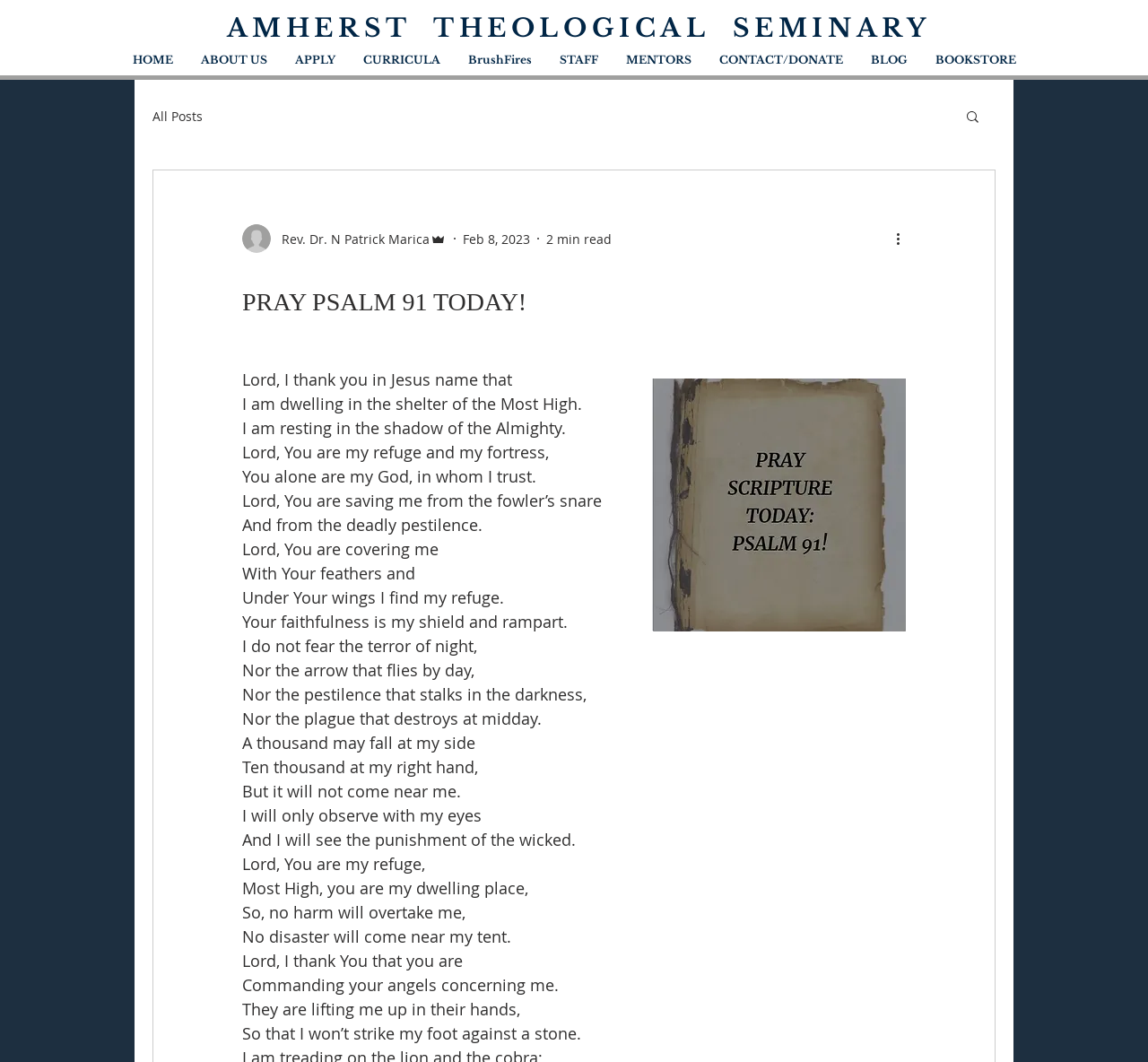Locate the bounding box coordinates of the region to be clicked to comply with the following instruction: "Search for something". The coordinates must be four float numbers between 0 and 1, in the form [left, top, right, bottom].

[0.84, 0.102, 0.855, 0.12]